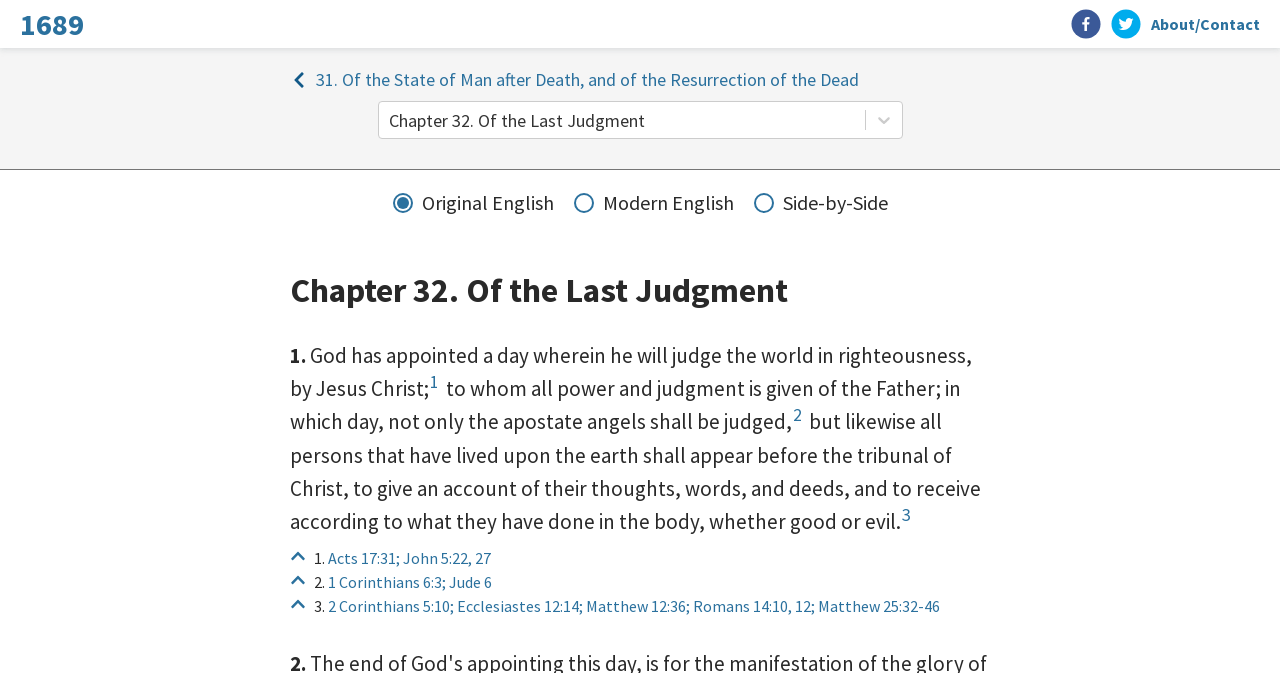How many links are there in the first paragraph?
Please provide an in-depth and detailed response to the question.

I counted the number of links in the first paragraph of the confession, and there are four links, labeled as '1', '2', '3', and an unlabeled link.